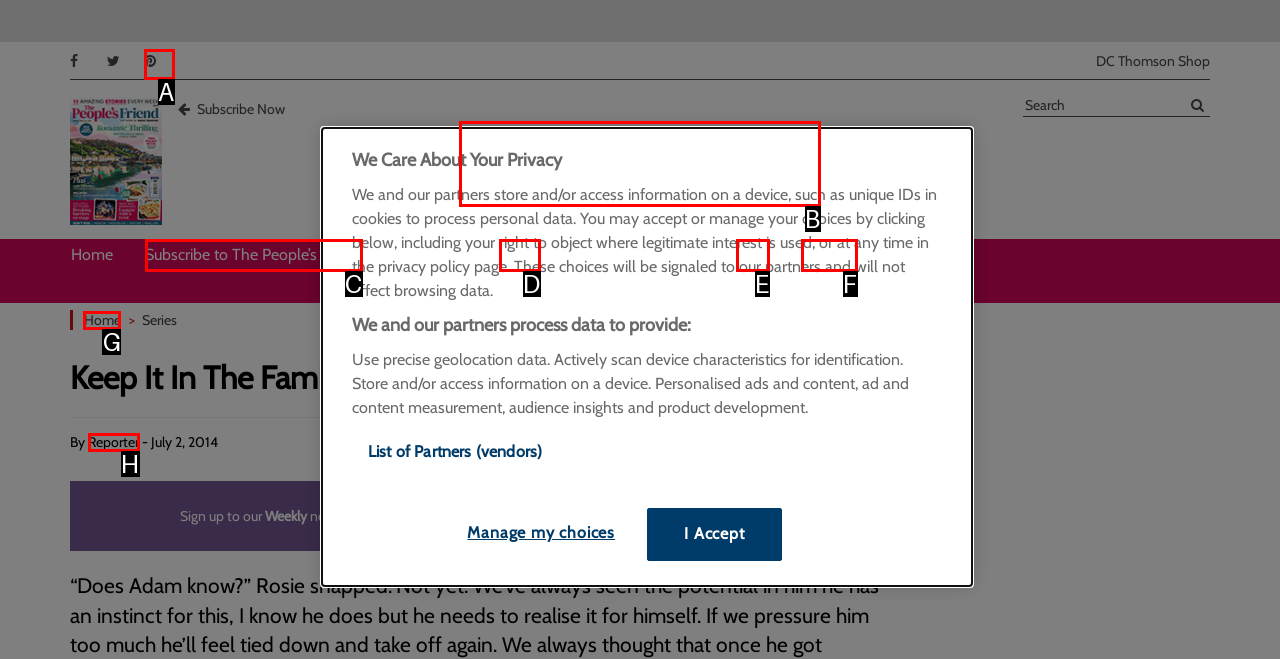Determine which HTML element should be clicked to carry out the following task: Read about The People's Friend Respond with the letter of the appropriate option.

B